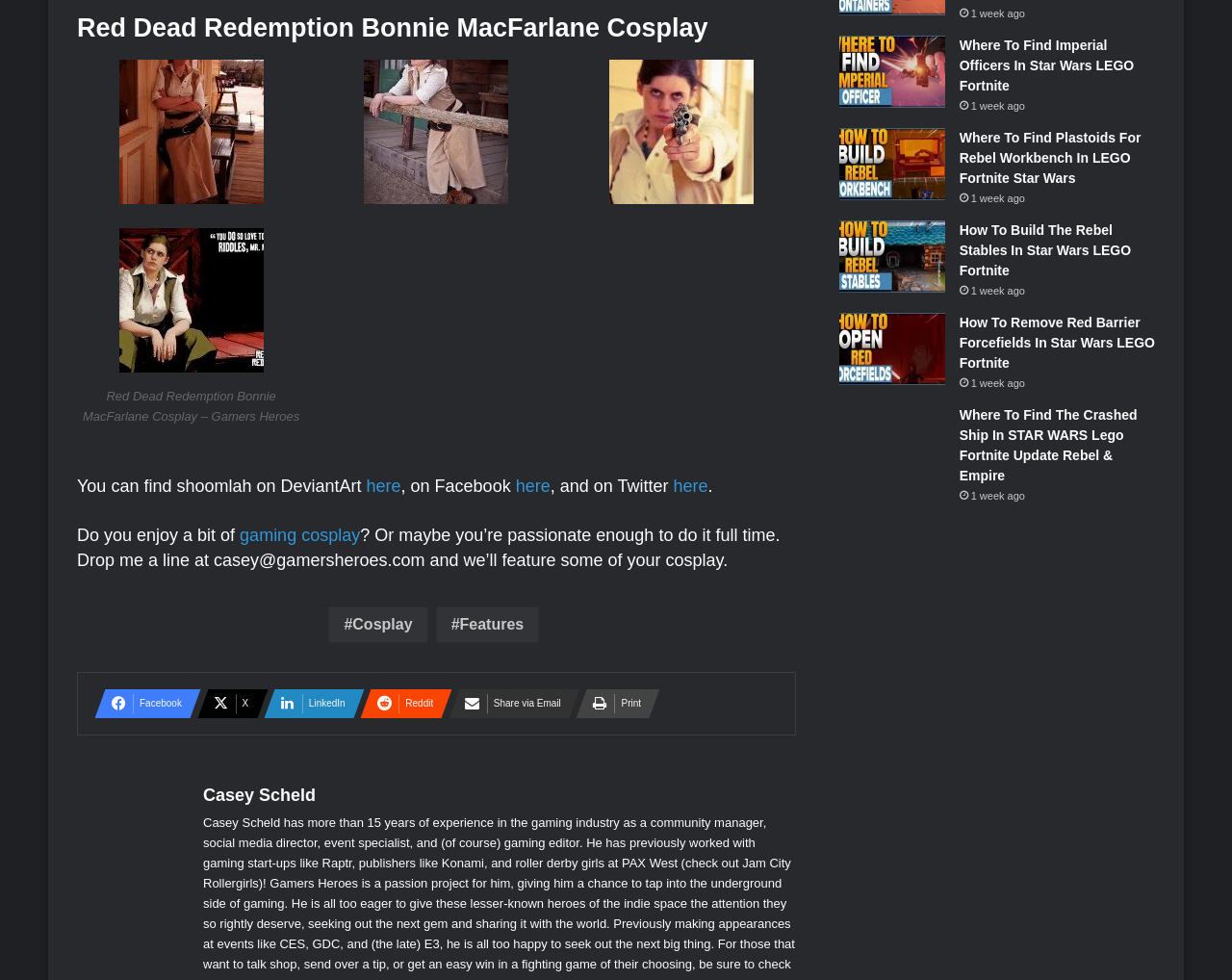Find the bounding box coordinates of the UI element according to this description: "Share via Email".

[0.364, 0.574, 0.462, 0.604]